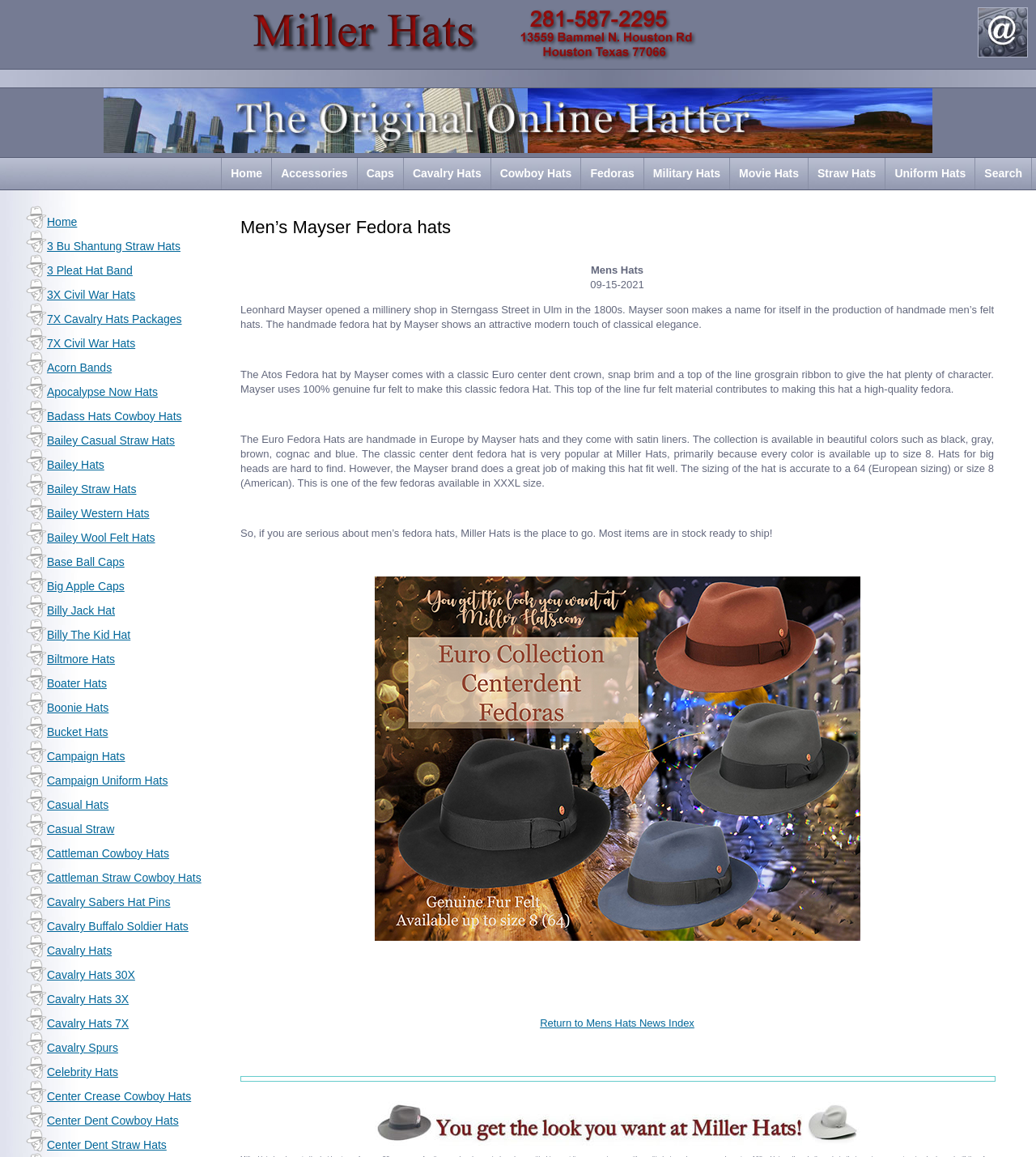Give a one-word or short phrase answer to the question: 
What type of products are sold on this website?

Hats